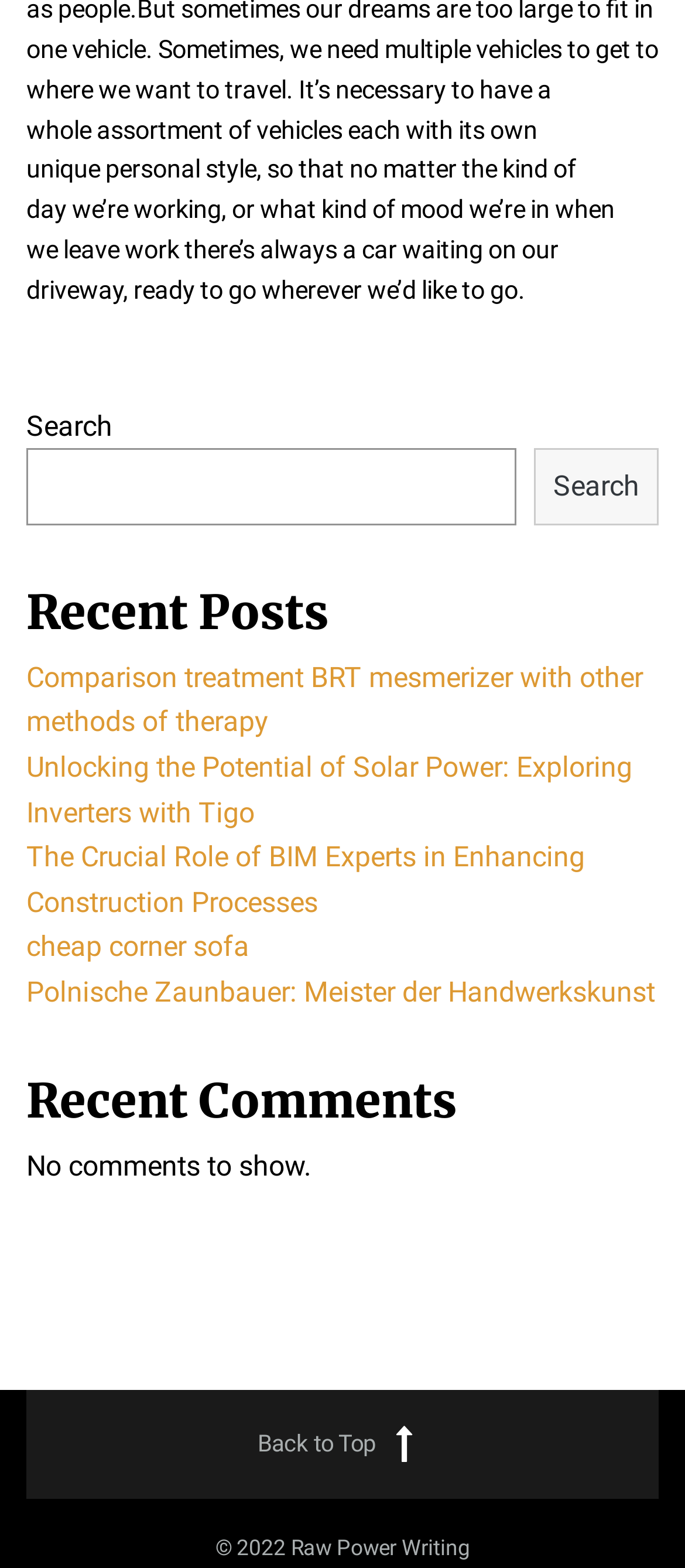Locate the bounding box of the UI element defined by this description: "Search". The coordinates should be given as four float numbers between 0 and 1, formatted as [left, top, right, bottom].

[0.779, 0.286, 0.962, 0.335]